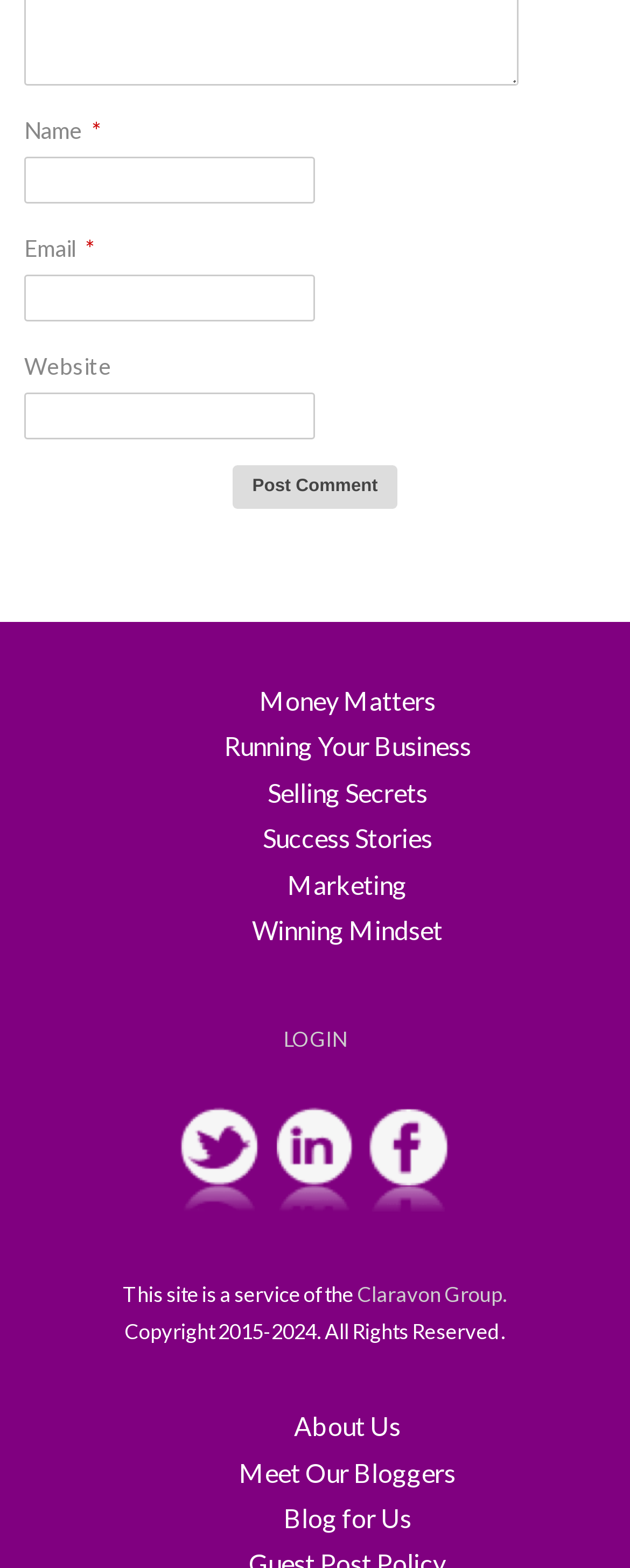Respond to the question below with a single word or phrase:
What is the label of the first textbox?

Name